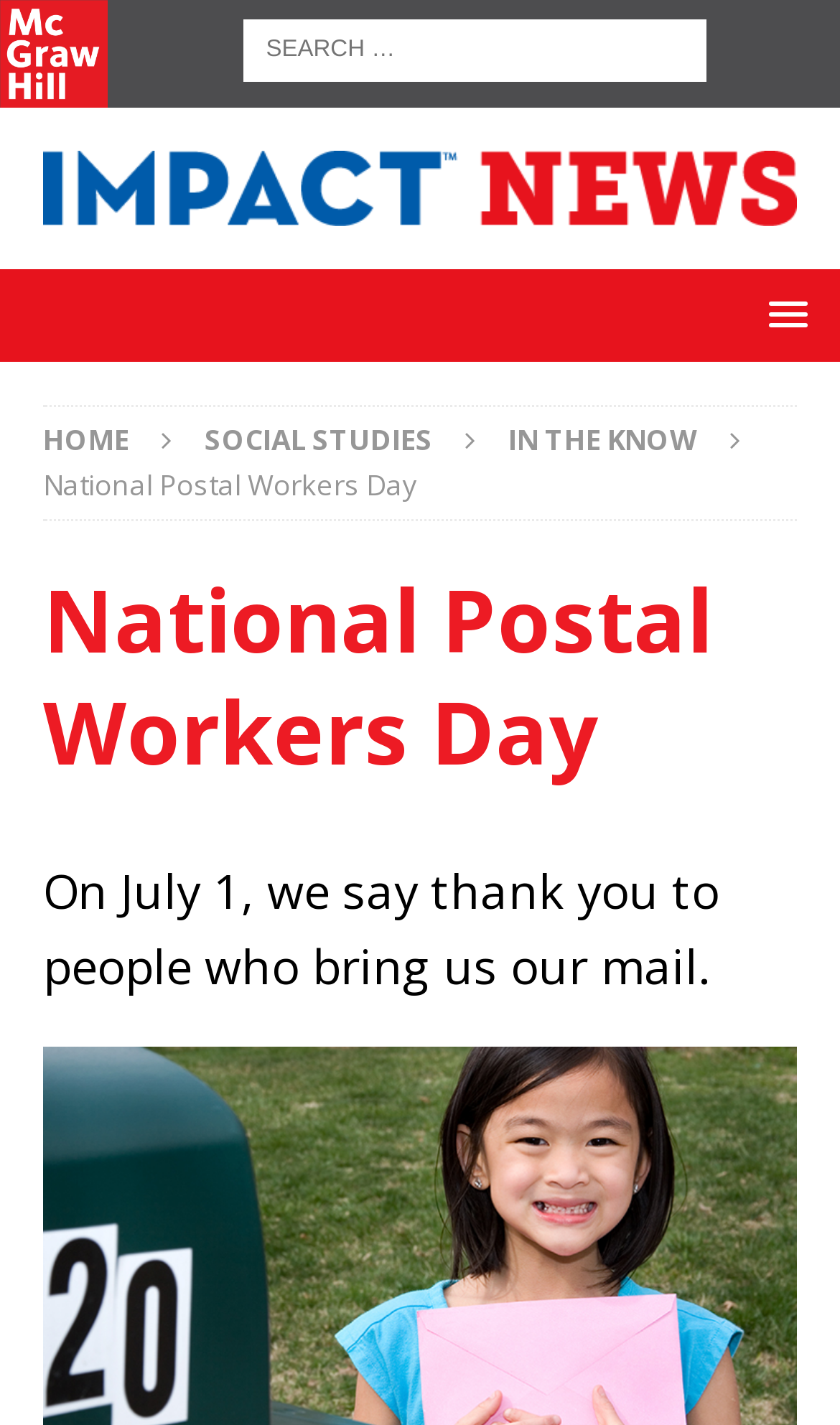What grade levels are mentioned in the webpage?
Please provide a single word or phrase in response based on the screenshot.

K and 1